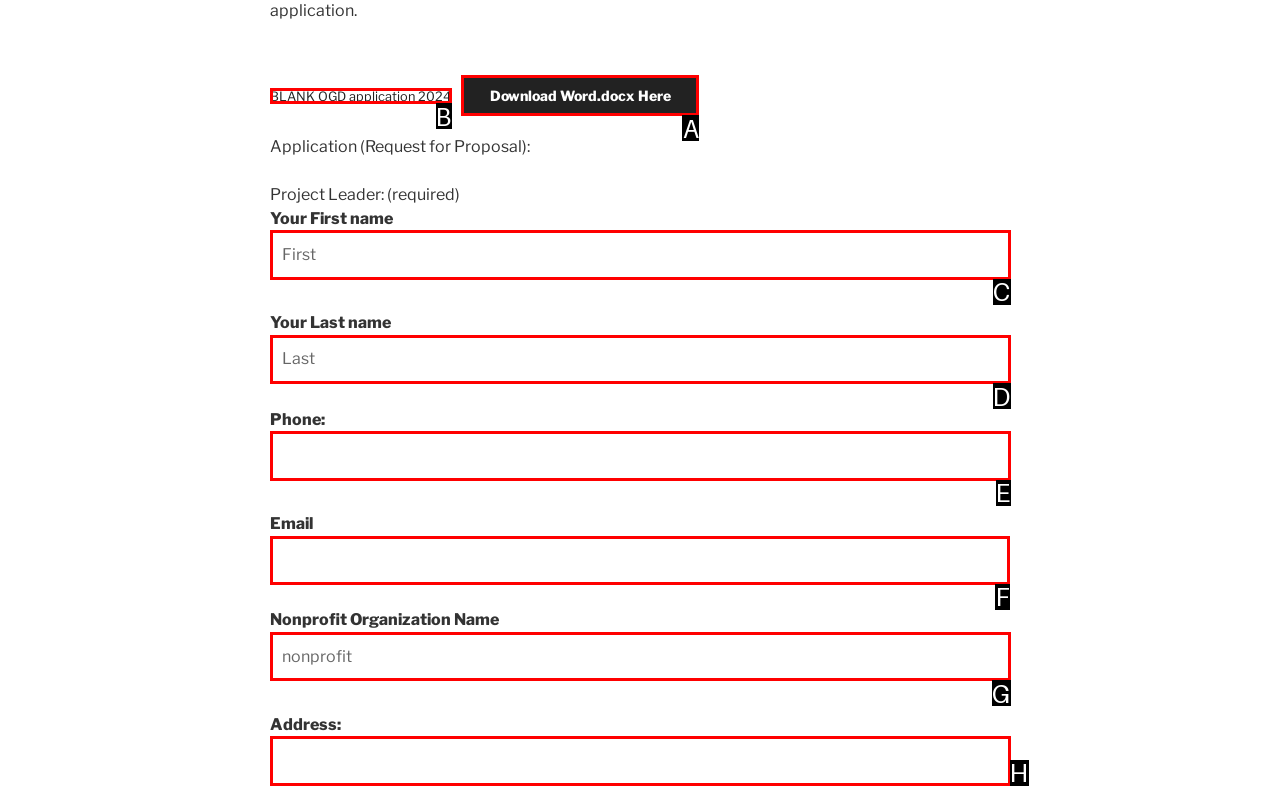Show which HTML element I need to click to perform this task: Type your email address Answer with the letter of the correct choice.

F